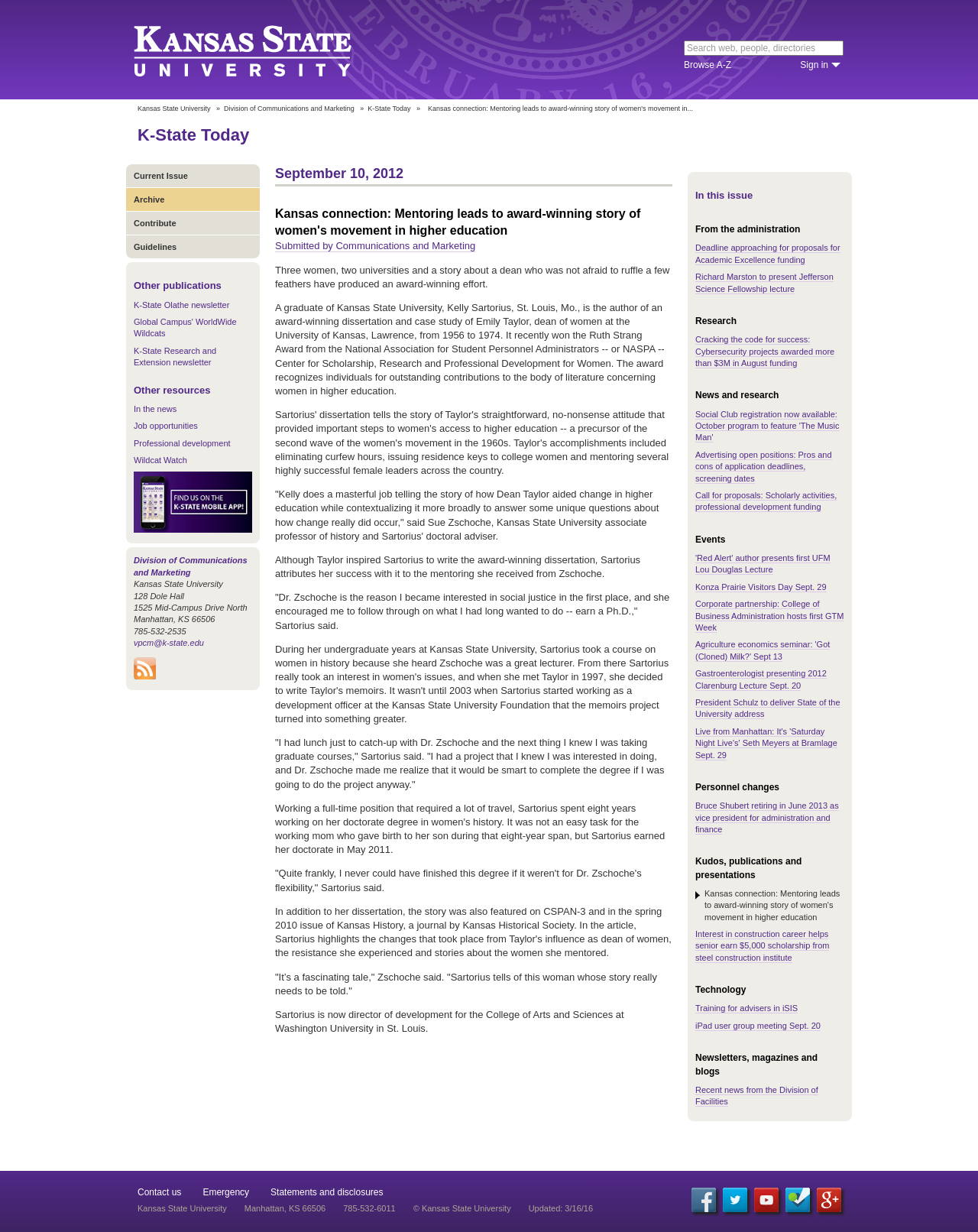Write an exhaustive caption that covers the webpage's main aspects.

This webpage is about Kansas State University's news and publications. At the top, there is a heading "Kansas State University" and a search box to search the K-State web, people, and directories. Below that, there are links to "Browse A-Z" and "Sign in". 

On the left side, there are several headings and links, including "K-State Today", "Current Issue", "Archive", "Contribute", "Guidelines", "Other publications", "Other resources", and "Find us on the K-State Mobile App!". 

The main content of the webpage is an article titled "Kansas connection: Mentoring leads to award-winning story of women's movement in higher education". The article tells the story of Kelly Sartorius, a graduate of Kansas State University, who wrote an award-winning dissertation and case study about Emily Taylor, a dean at the University of Kansas. The article also quotes Sartorius' doctoral adviser, Sue Zschoche, and mentions Sartorius' current position as director of development for the College of Arts and Sciences at Washington University in St. Louis.

Below the article, there are several headings, including "In this issue", "From the administration", "Research", "News and research", "Events", "Personnel changes", "Kudos, publications and presentations", "Technology", and "Newsletters, magazines and blogs". Under each heading, there are links to various news articles and events related to Kansas State University.

At the bottom of the webpage, there are links to "Contact us" and "Emergency".